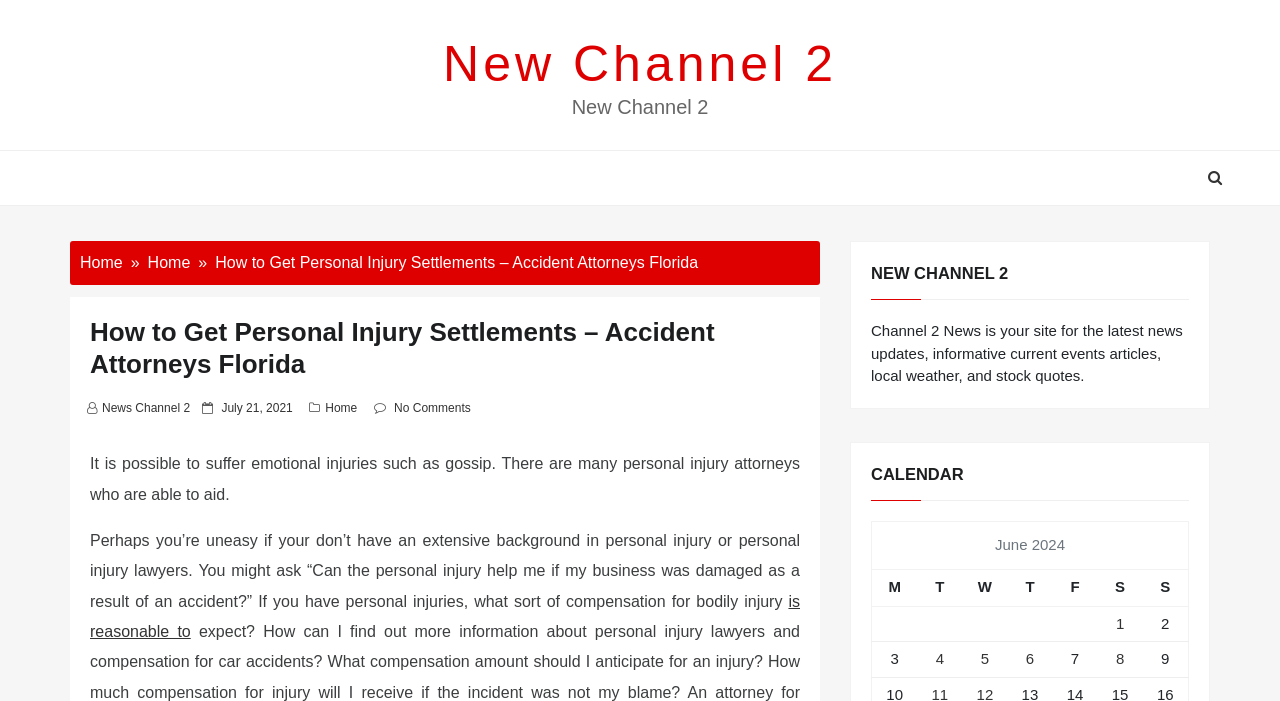Produce a meticulous description of the webpage.

This webpage appears to be a news article or blog post from "New Channel 2" about personal injury settlements and accident attorneys in Florida. At the top of the page, there is a heading with the title "New Channel 2" and a link to the same. Below this, there is a navigation section with breadcrumbs, including links to "Home" and the current page title "How to Get Personal Injury Settlements – Accident Attorneys Florida".

The main content of the page is divided into two sections. On the left, there is a column with a heading "How to Get Personal Injury Settlements – Accident Attorneys Florida" followed by a block of text discussing emotional injuries and personal injury attorneys. This text is broken up into two paragraphs, with a link to "is reasonable to" at the end of the second paragraph.

On the right, there is a section with a heading "NEW CHANNEL 2" and a brief description of the channel as a source for news updates, current events, local weather, and stock quotes. Below this, there is a calendar section with a heading "CALENDAR" and a table with columns for each day of the week (M, T, W, T, F, S, S). Each row in the table represents a date, with links to posts published on those dates.

There are several links throughout the page, including links to "Home", "News Channel 2", and specific dates in the calendar section. The page also has a few headings, including "How to Get Personal Injury Settlements – Accident Attorneys Florida" and "NEW CHANNEL 2", as well as a navigation section with breadcrumbs.